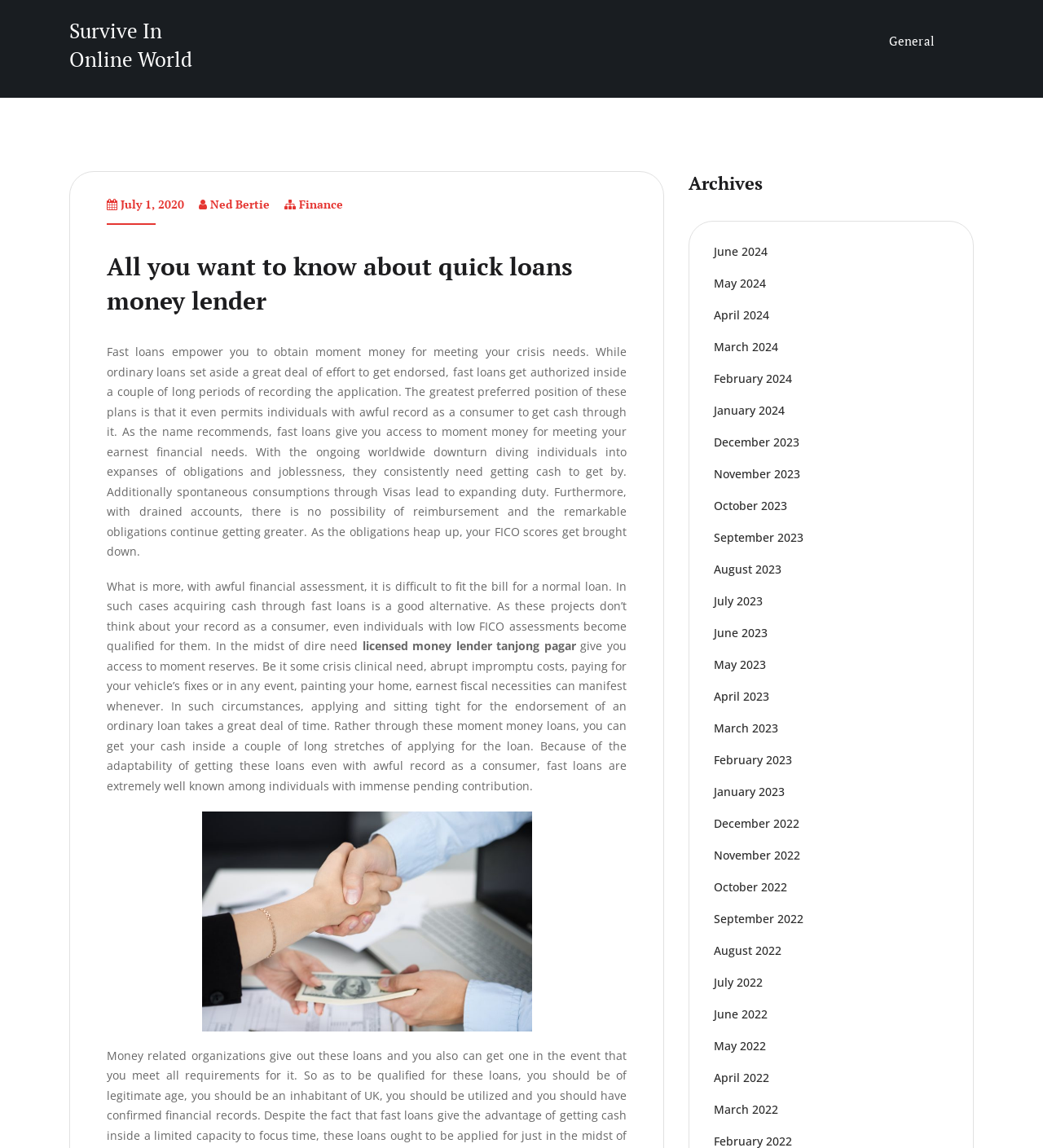Find the bounding box coordinates for the element that must be clicked to complete the instruction: "View the 'Finance' category". The coordinates should be four float numbers between 0 and 1, indicated as [left, top, right, bottom].

[0.287, 0.171, 0.329, 0.185]